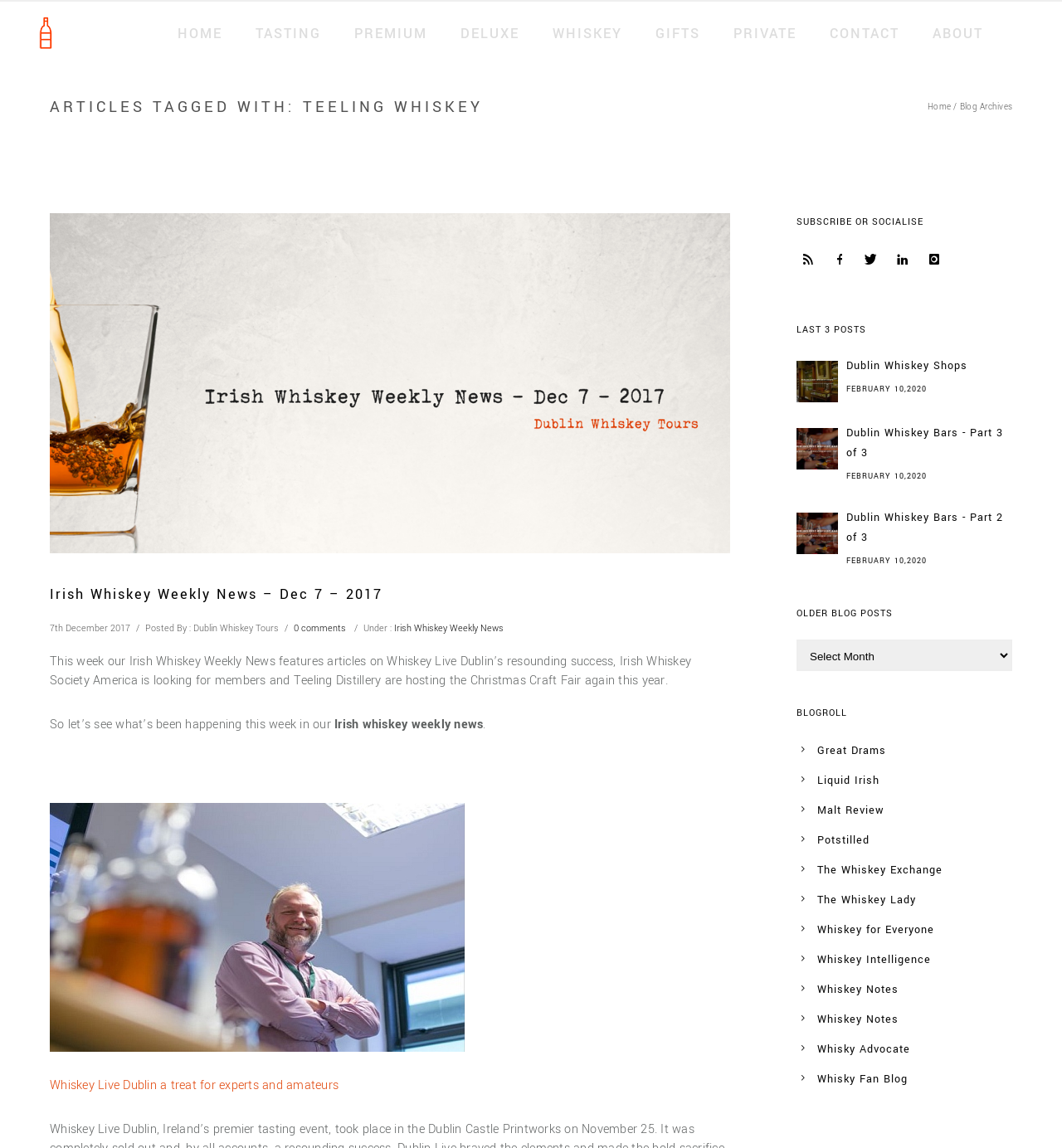Please provide the bounding box coordinates for the element that needs to be clicked to perform the following instruction: "Subscribe to the RSS feed". The coordinates should be given as four float numbers between 0 and 1, i.e., [left, top, right, bottom].

[0.75, 0.216, 0.78, 0.236]